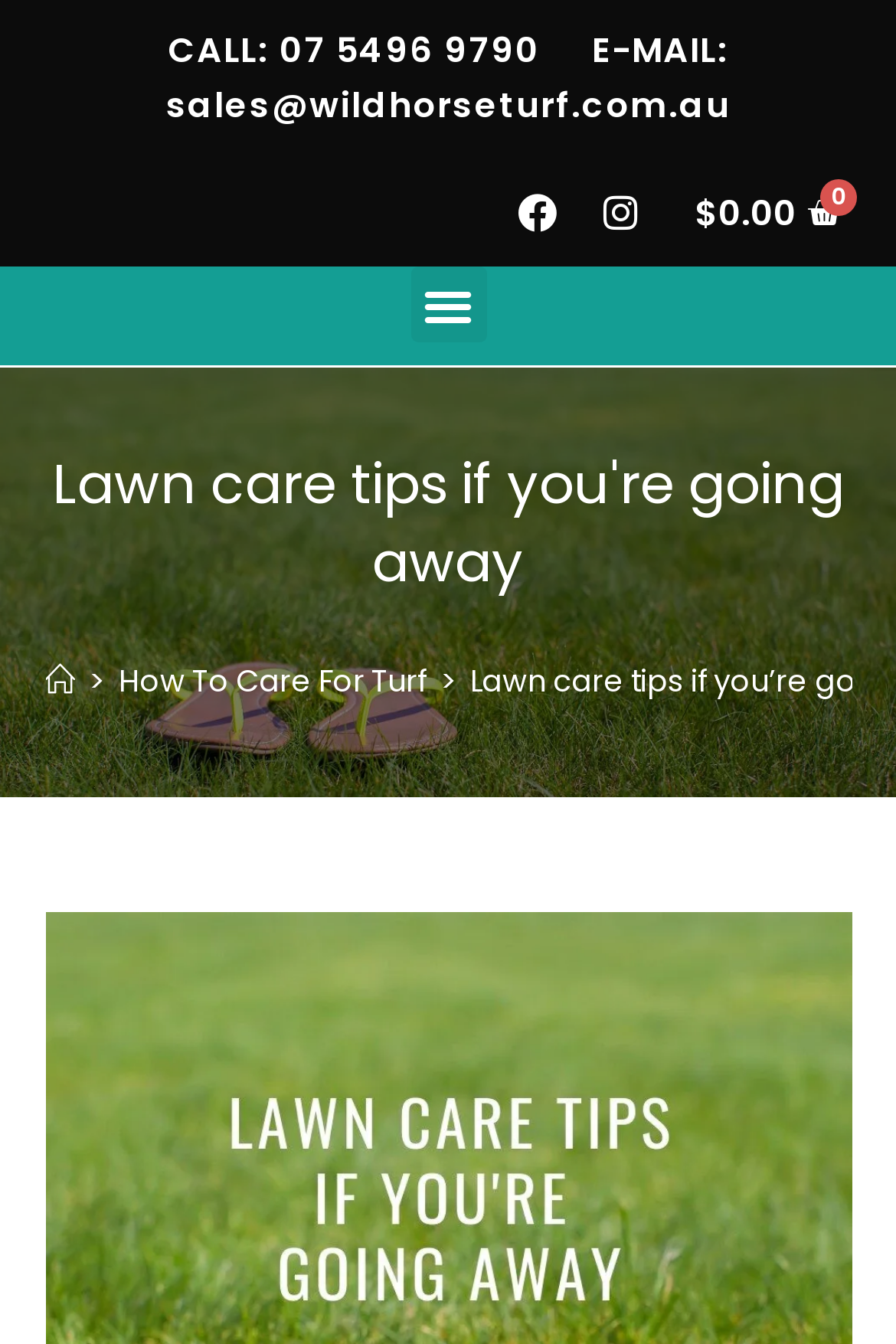Show the bounding box coordinates for the HTML element described as: "$0.00 0 Cart".

[0.776, 0.145, 0.938, 0.171]